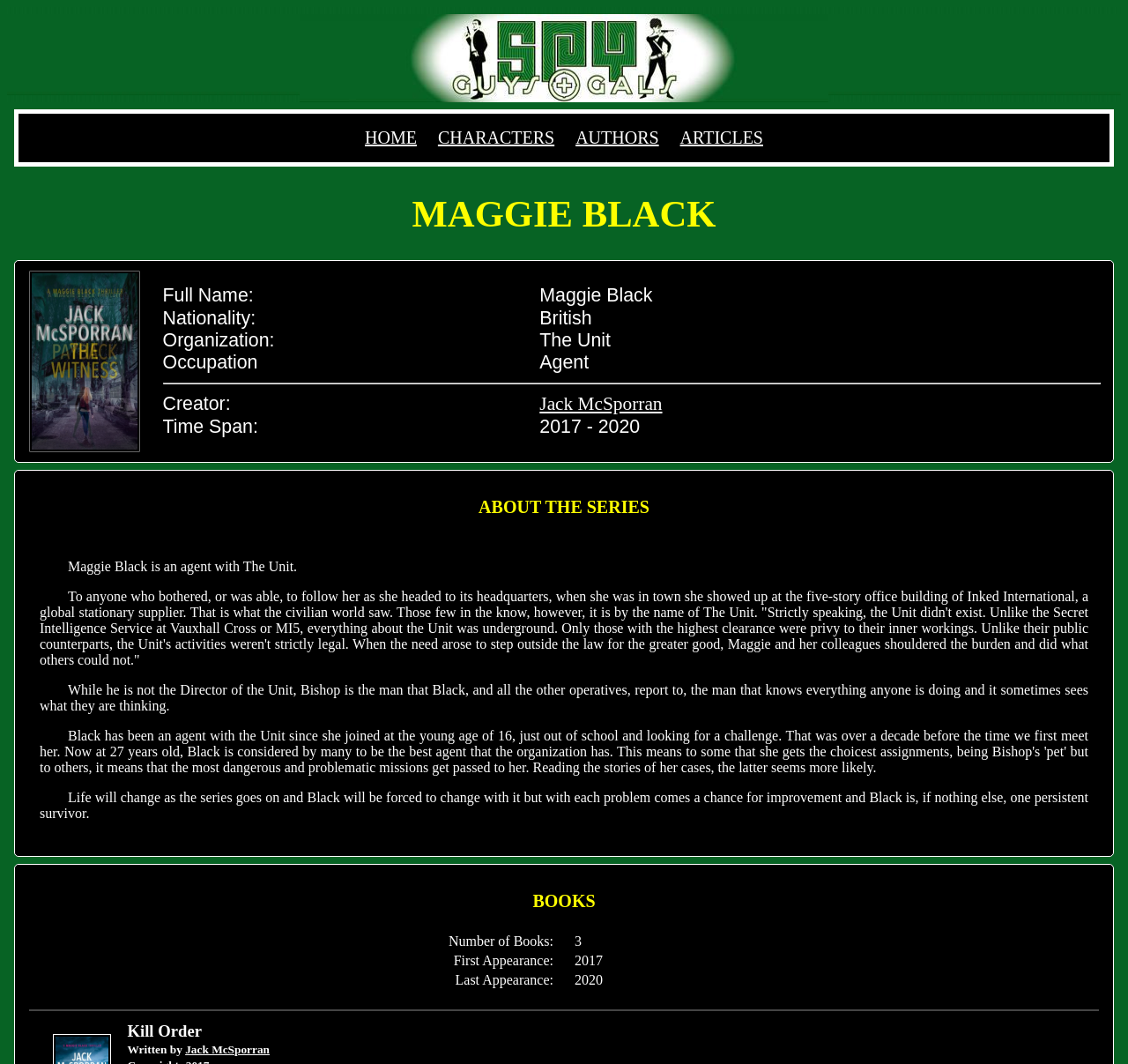What is the name of the organization Maggie Black works for?
Based on the screenshot, provide a one-word or short-phrase response.

The Unit